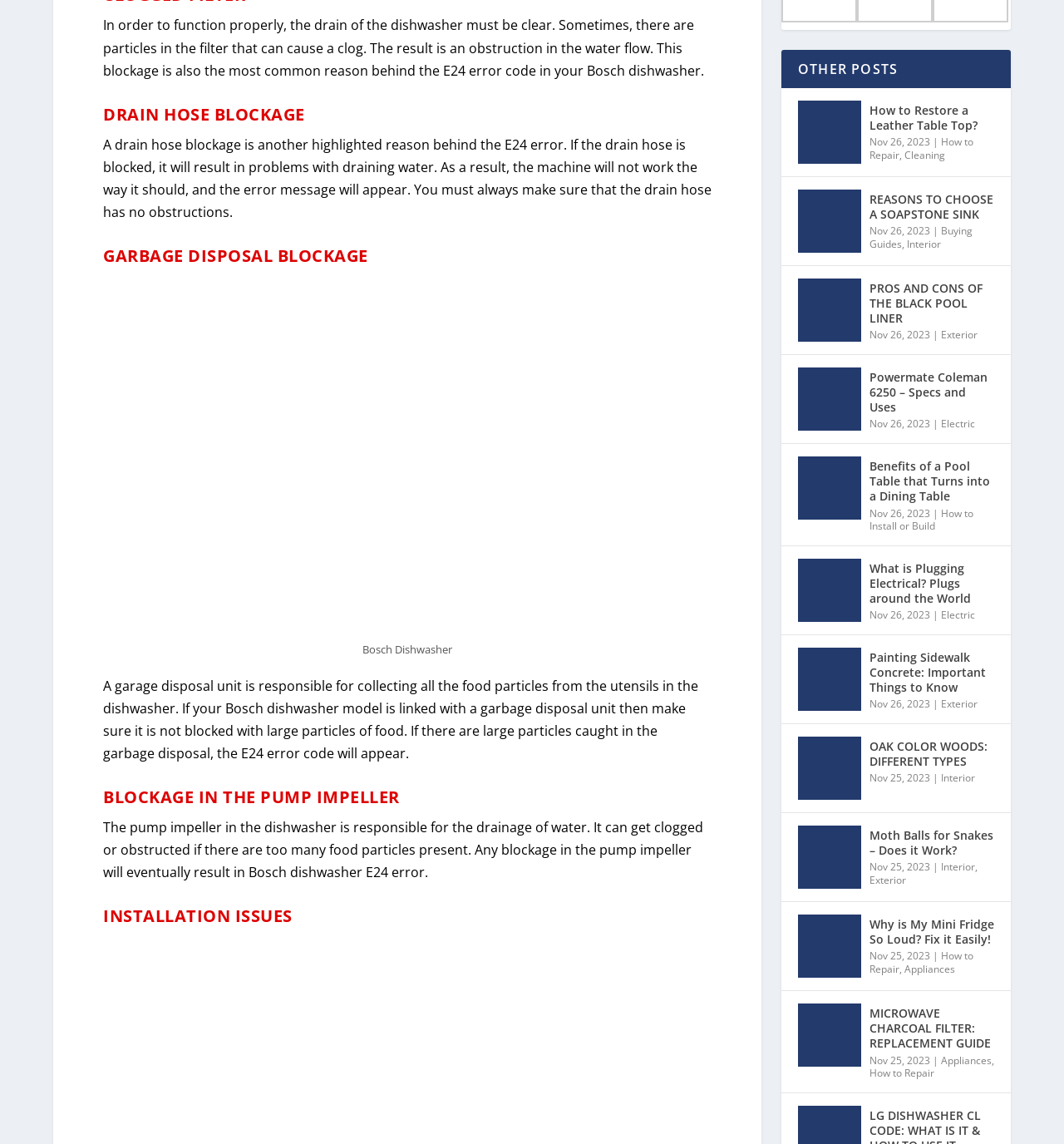Can you find the bounding box coordinates for the element that needs to be clicked to execute this instruction: "Click on the link 'How to Restore a Leather Table Top?'"? The coordinates should be given as four float numbers between 0 and 1, i.e., [left, top, right, bottom].

[0.75, 0.08, 0.809, 0.135]